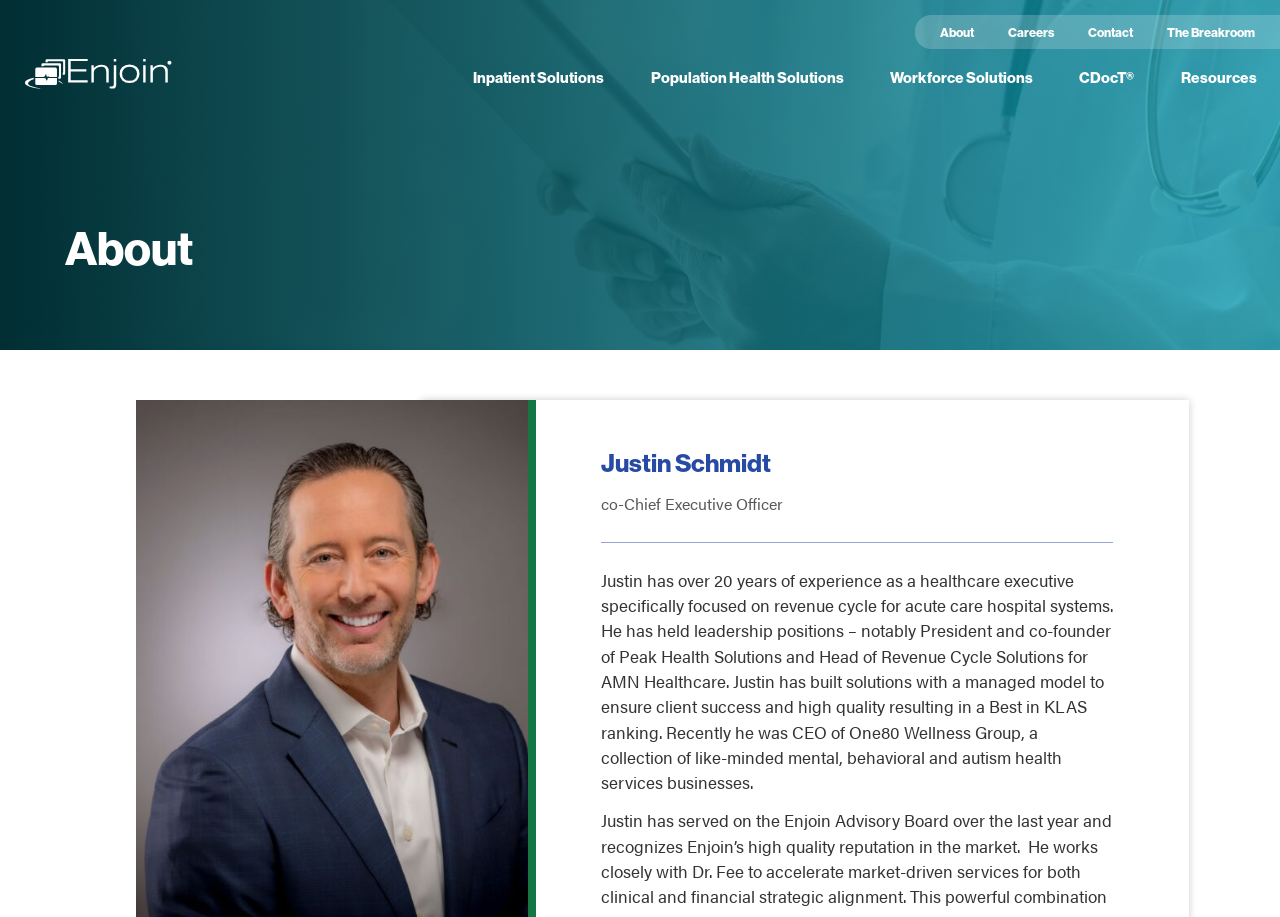Please identify the bounding box coordinates of the element on the webpage that should be clicked to follow this instruction: "Open search". The bounding box coordinates should be given as four float numbers between 0 and 1, formatted as [left, top, right, bottom].

None